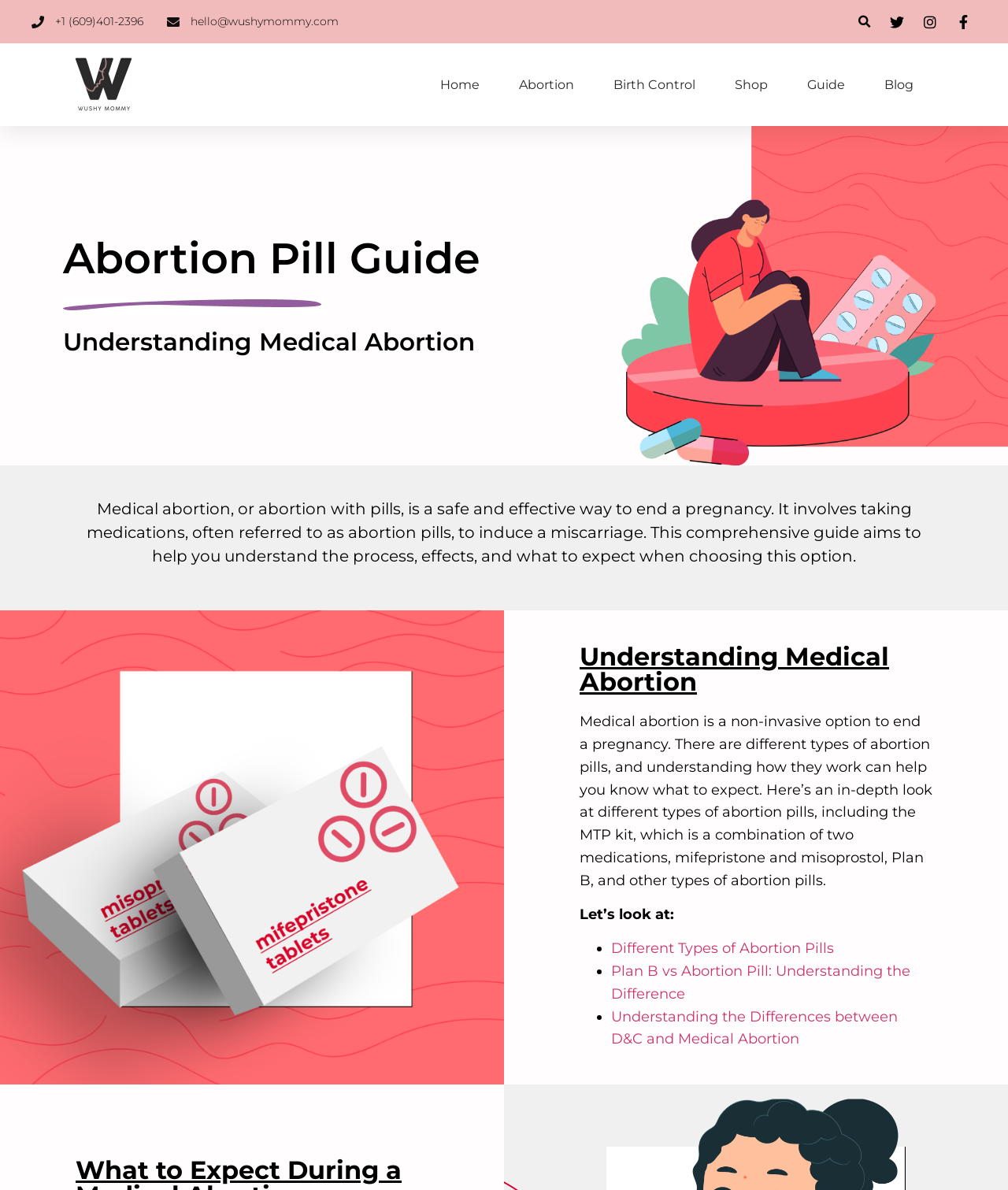What types of abortion pills are discussed on the webpage?
Based on the visual, give a brief answer using one word or a short phrase.

MTP kit, Plan B, and others